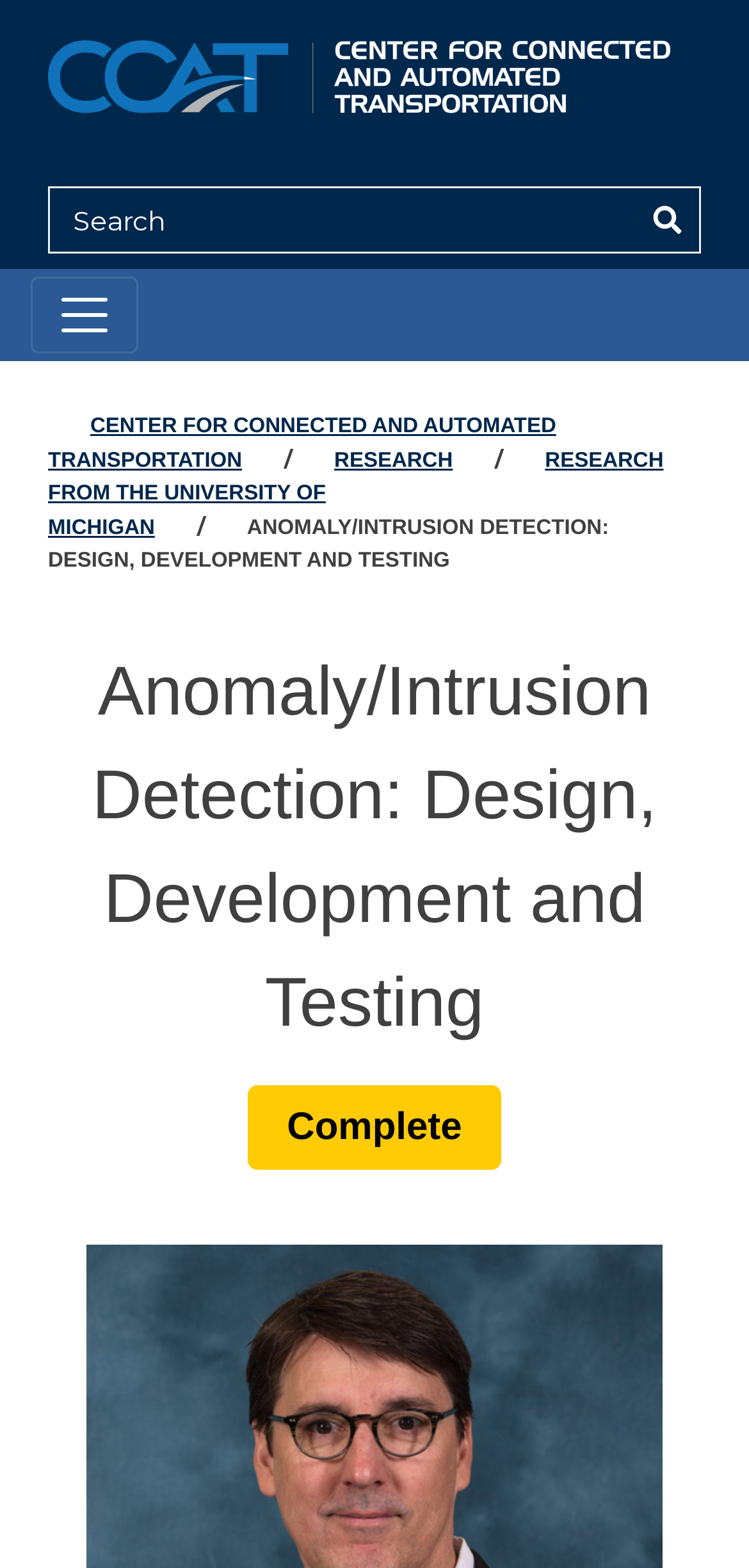Given the element description, predict the bounding box coordinates in the format (top-left x, top-left y, bottom-right x, bottom-right y), using floating point numbers between 0 and 1: aria-label="Toggle navigation"

[0.041, 0.176, 0.185, 0.225]